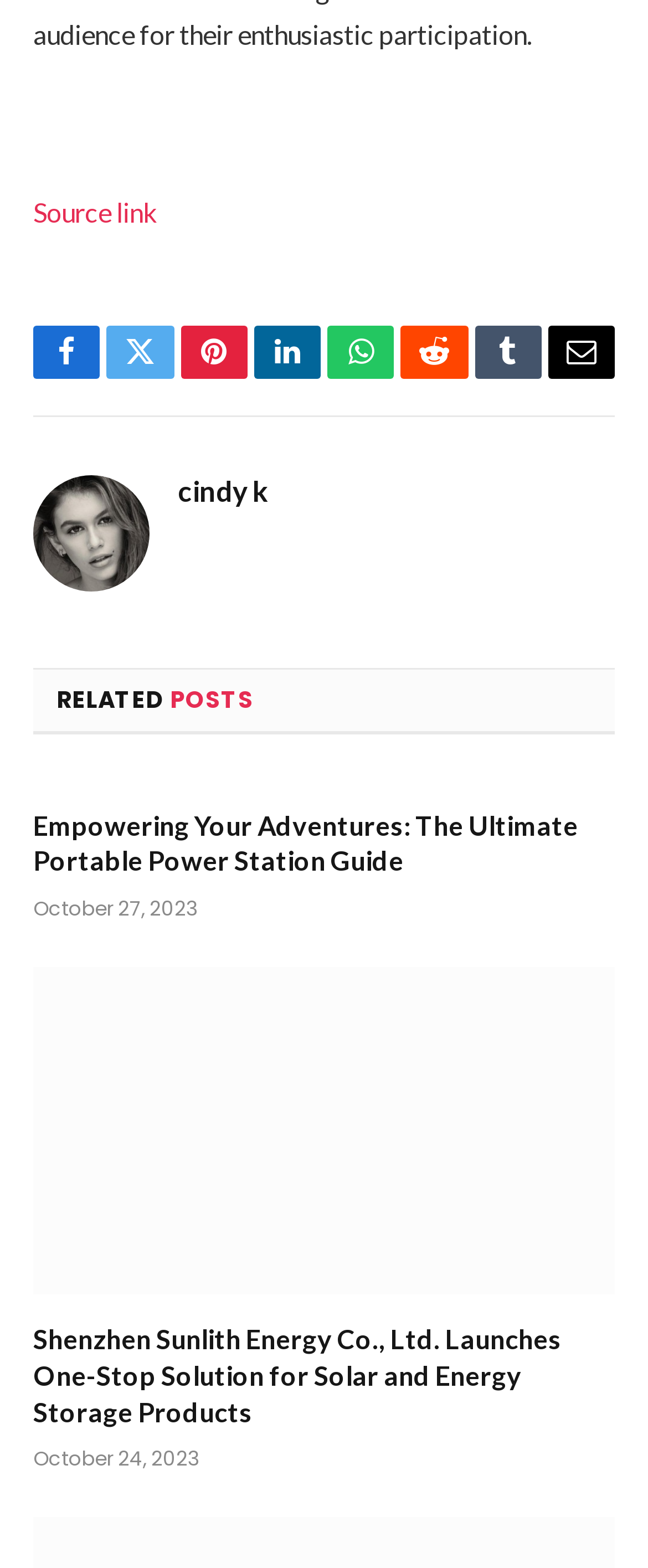How many social media links are present on the webpage?
Using the image provided, answer with just one word or phrase.

8